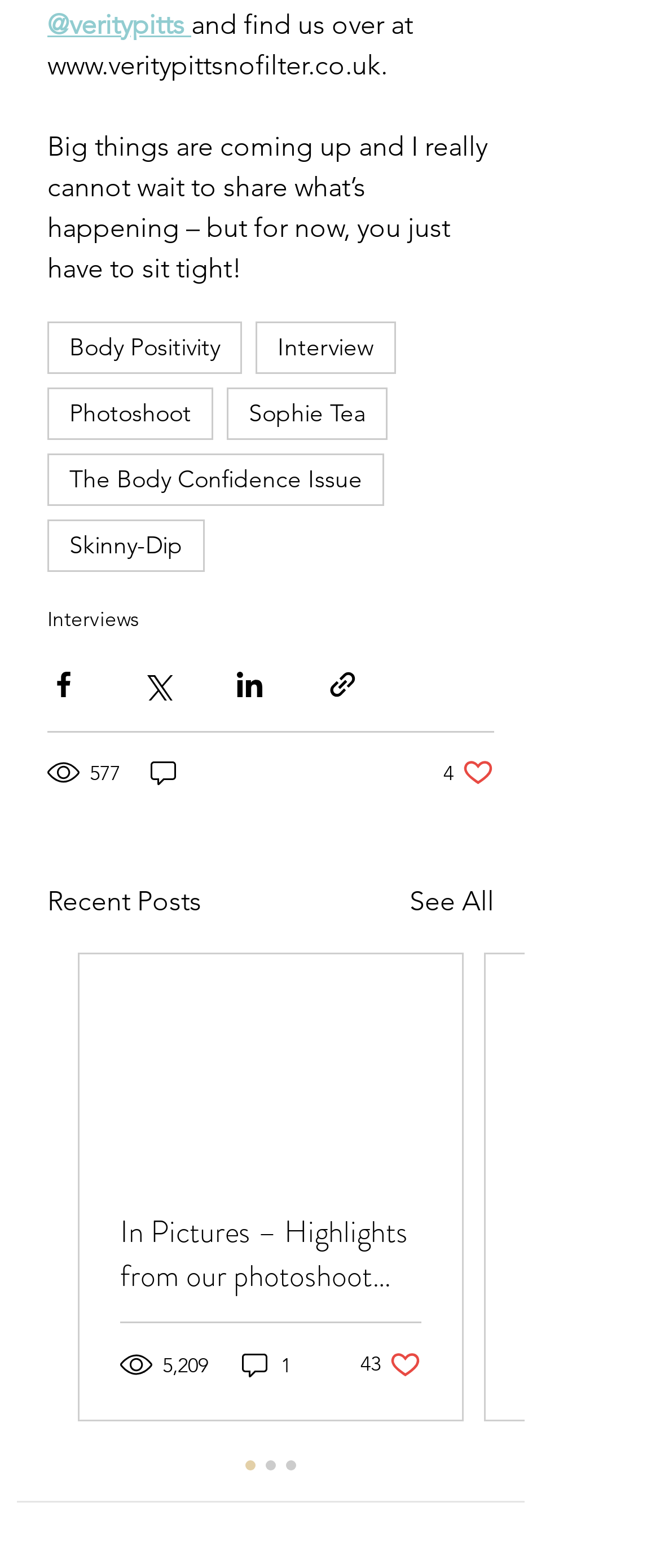Determine the bounding box coordinates for the UI element described. Format the coordinates as (top-left x, top-left y, bottom-right x, bottom-right y) and ensure all values are between 0 and 1. Element description: GMDSS

None